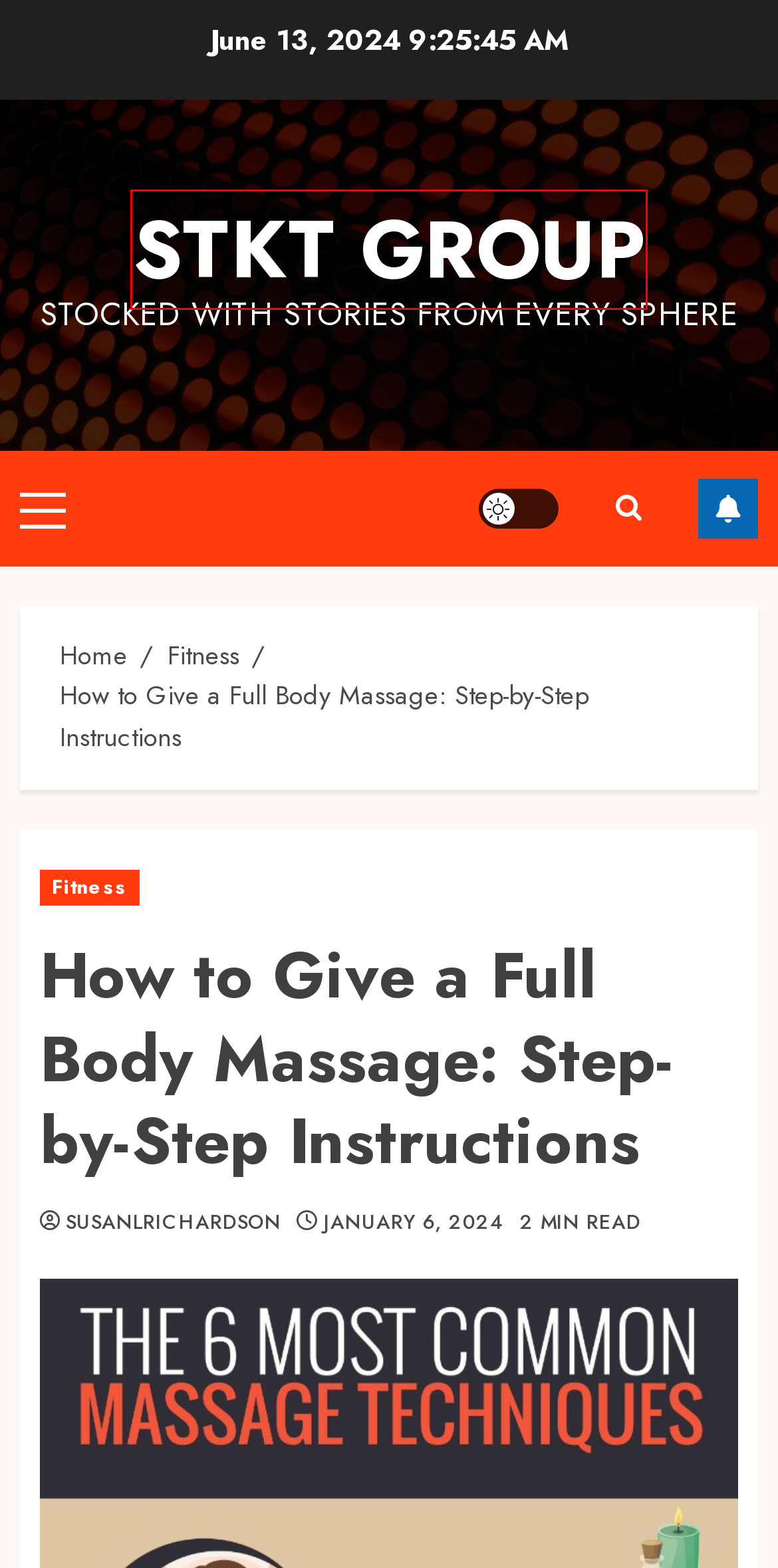Check out the screenshot of a webpage with a red rectangle bounding box. Select the best fitting webpage description that aligns with the new webpage after clicking the element inside the bounding box. Here are the candidates:
A. SusanLRichardson – STKT Group
B. STKT Group – Stocked with Stories from Every Sphere
C. Gardening – STKT Group
D. Fitness voor een gezonder leven – STKT Group
E. Animals – STKT Group
F. News & Politics – STKT Group
G. Fitness – STKT Group
H. January 2024 – STKT Group

B